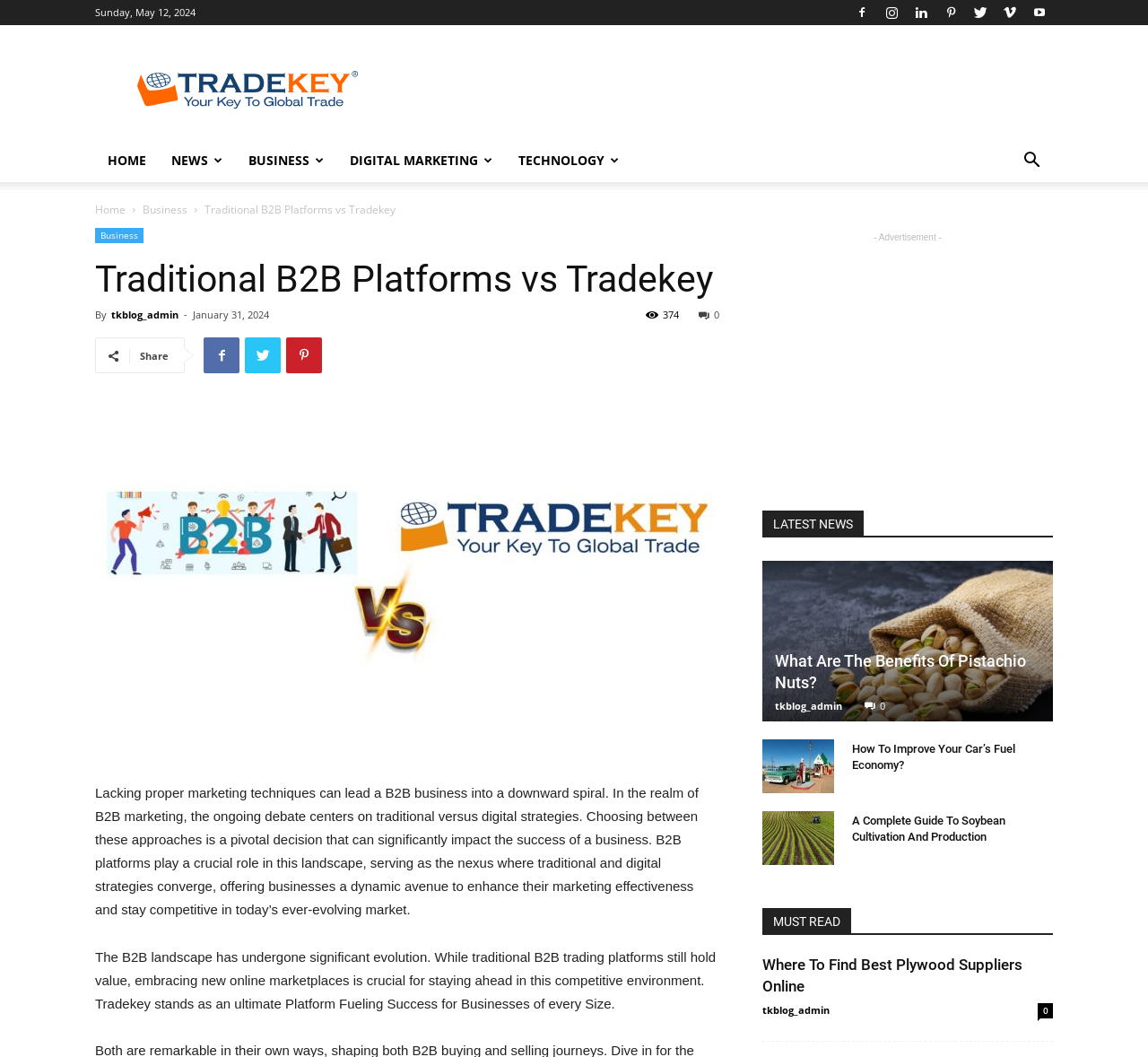What is the topic of the article?
Using the information from the image, provide a comprehensive answer to the question.

I found the topic of the article by looking at the link element with the text 'B2B platforms' which is a child of the header element with the text 'Traditional B2B Platforms vs Tradekey'.